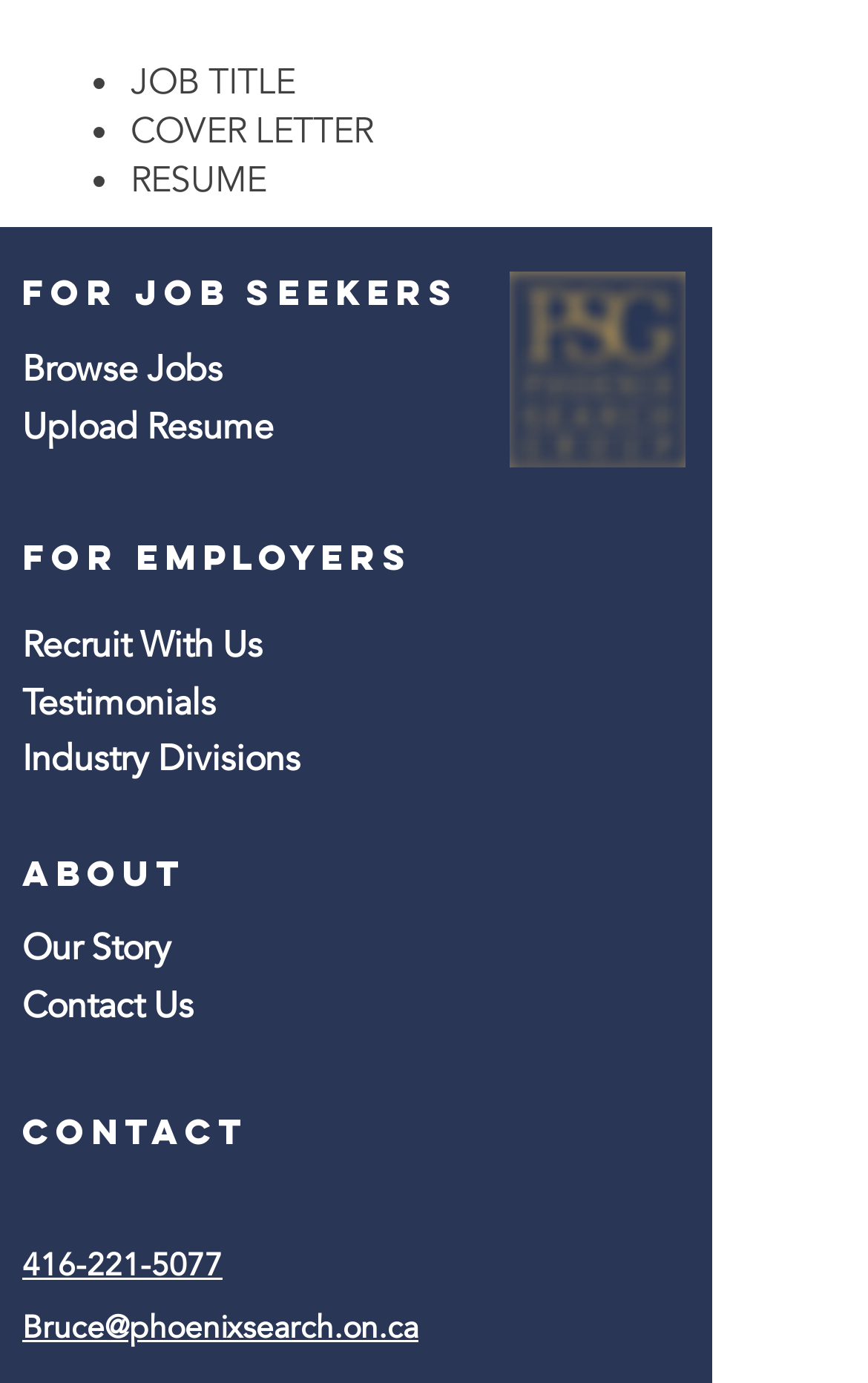Indicate the bounding box coordinates of the element that must be clicked to execute the instruction: "upload resume". The coordinates should be given as four float numbers between 0 and 1, i.e., [left, top, right, bottom].

[0.026, 0.291, 0.315, 0.326]